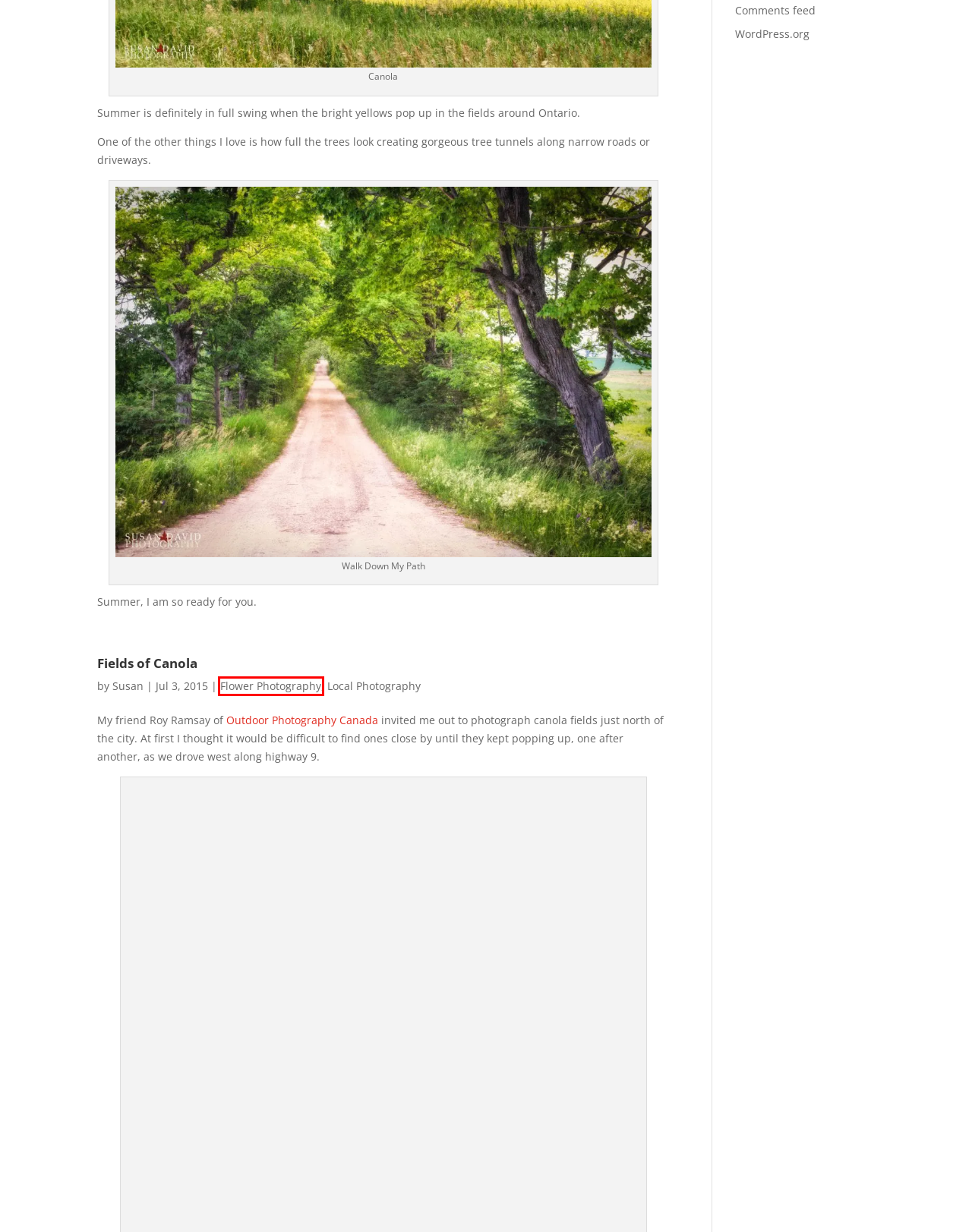You have a screenshot of a webpage with a red rectangle bounding box. Identify the best webpage description that corresponds to the new webpage after clicking the element within the red bounding box. Here are the candidates:
A. Susan | Susan David Photography
B. A Backyard Rendezvous | Susan David Photography
C. Susan David Portfolio | Susan David Photography
D. The Blog | Susan David Photography
E. Flower Photography | Susan David Photography
F. Blog Tool, Publishing Platform, and CMS – WordPress.org
G. Fields of Canola | Susan David Photography
H. Comments for Susan David Photography

E